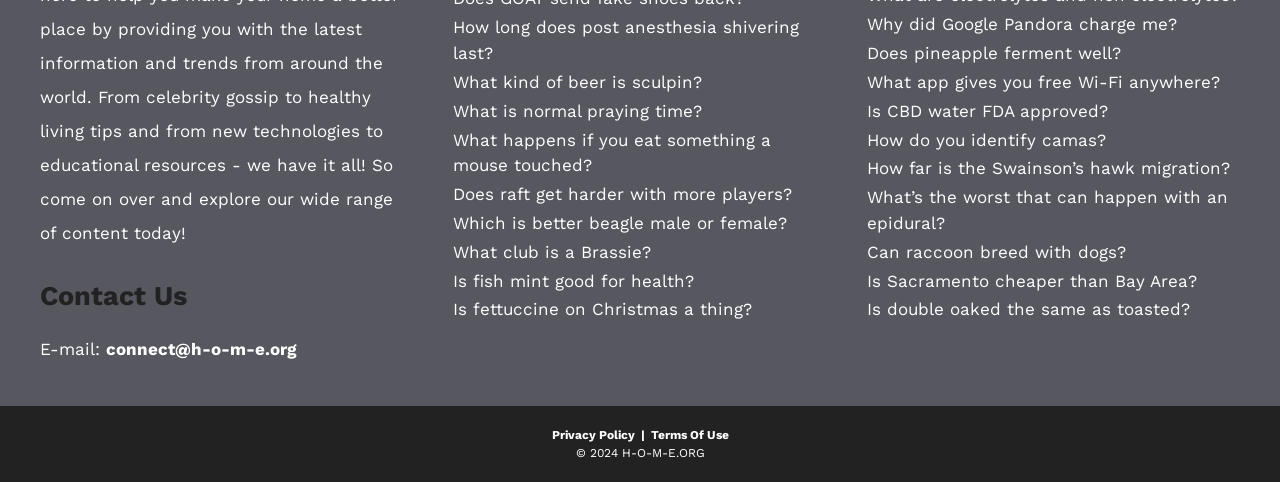How are the articles organized?
Look at the image and provide a detailed response to the question.

The articles on the webpage are organized in a two-column layout, with each column containing multiple articles. This layout allows for easy browsing and comparison of the different articles.